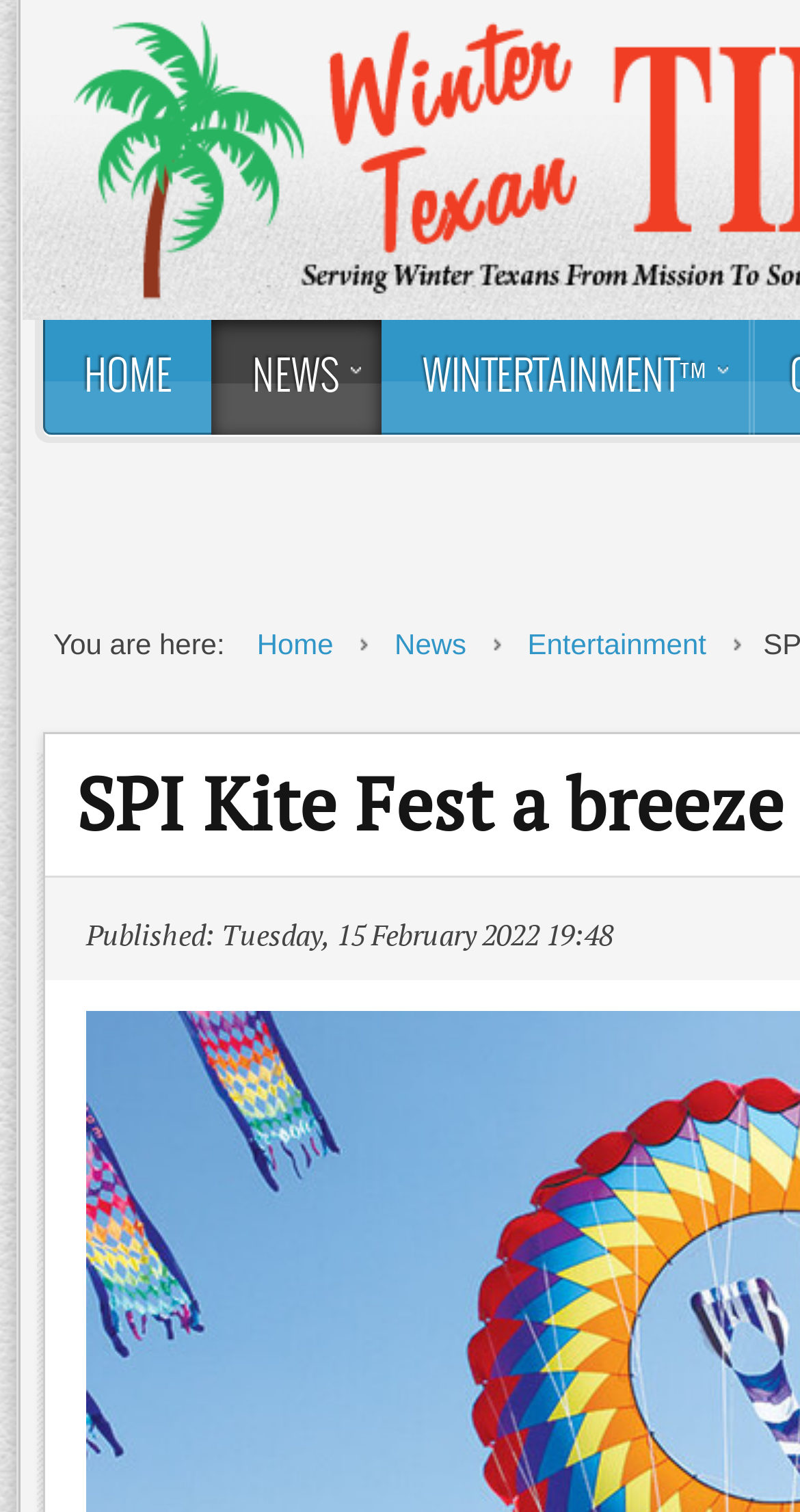Determine the bounding box coordinates of the area to click in order to meet this instruction: "explore winter entertainment".

[0.477, 0.212, 0.936, 0.288]